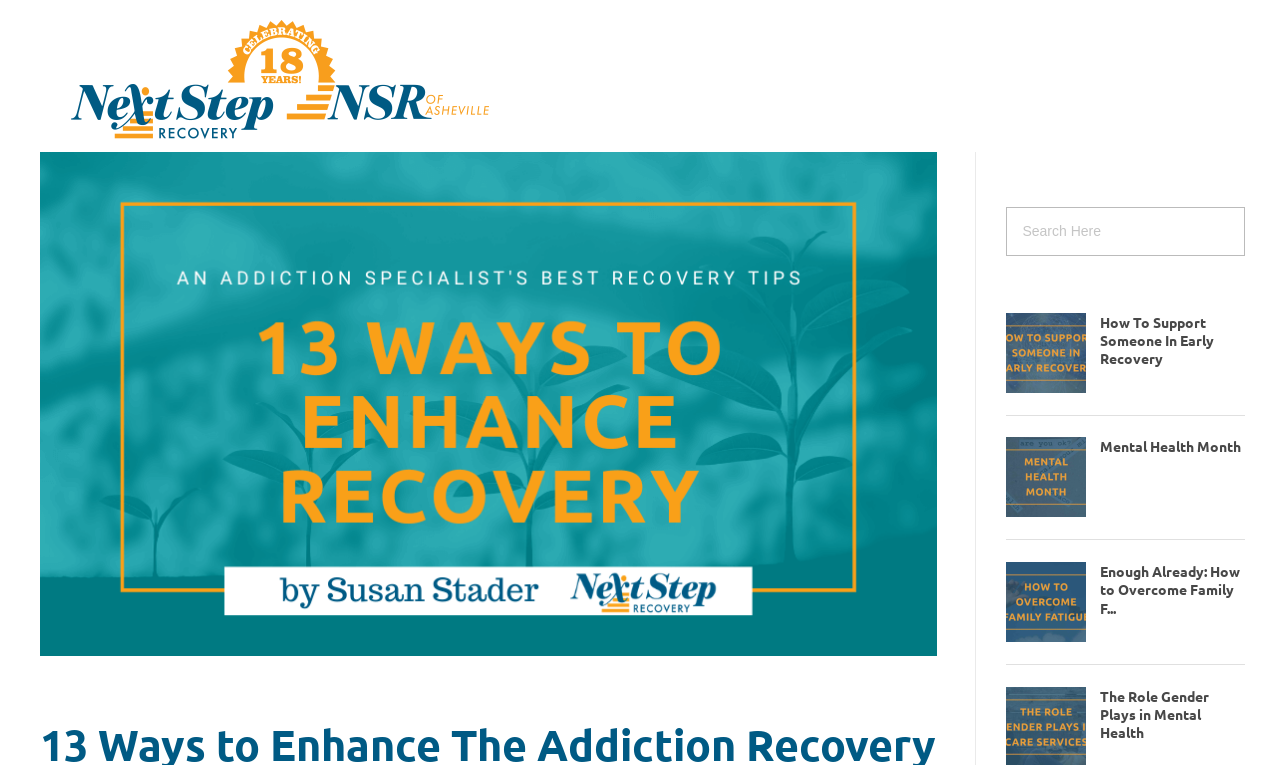How many articles are on this webpage?
Provide a one-word or short-phrase answer based on the image.

3